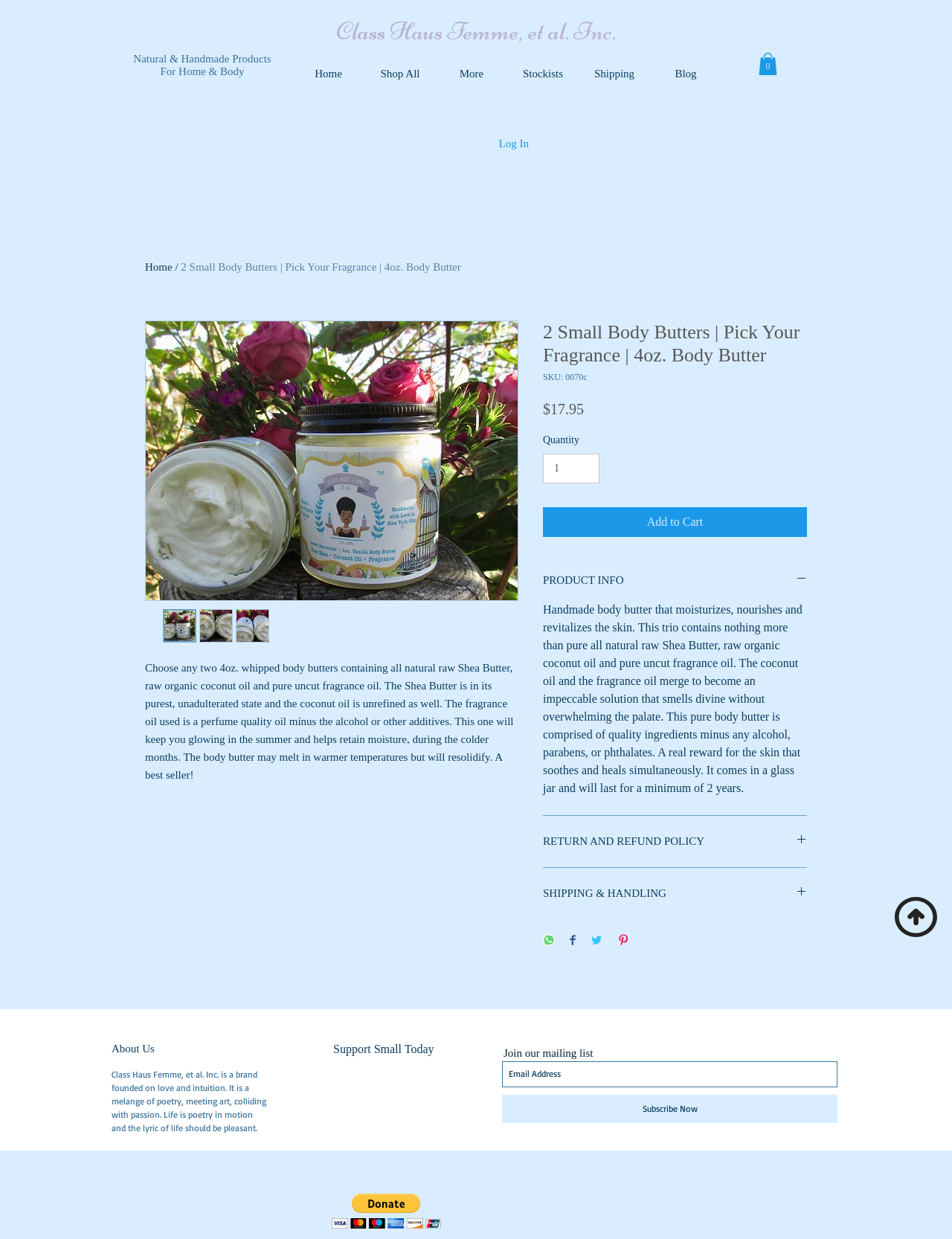Identify the bounding box coordinates of the area that should be clicked in order to complete the given instruction: "Click the 'Home' link". The bounding box coordinates should be four float numbers between 0 and 1, i.e., [left, top, right, bottom].

[0.307, 0.043, 0.383, 0.065]